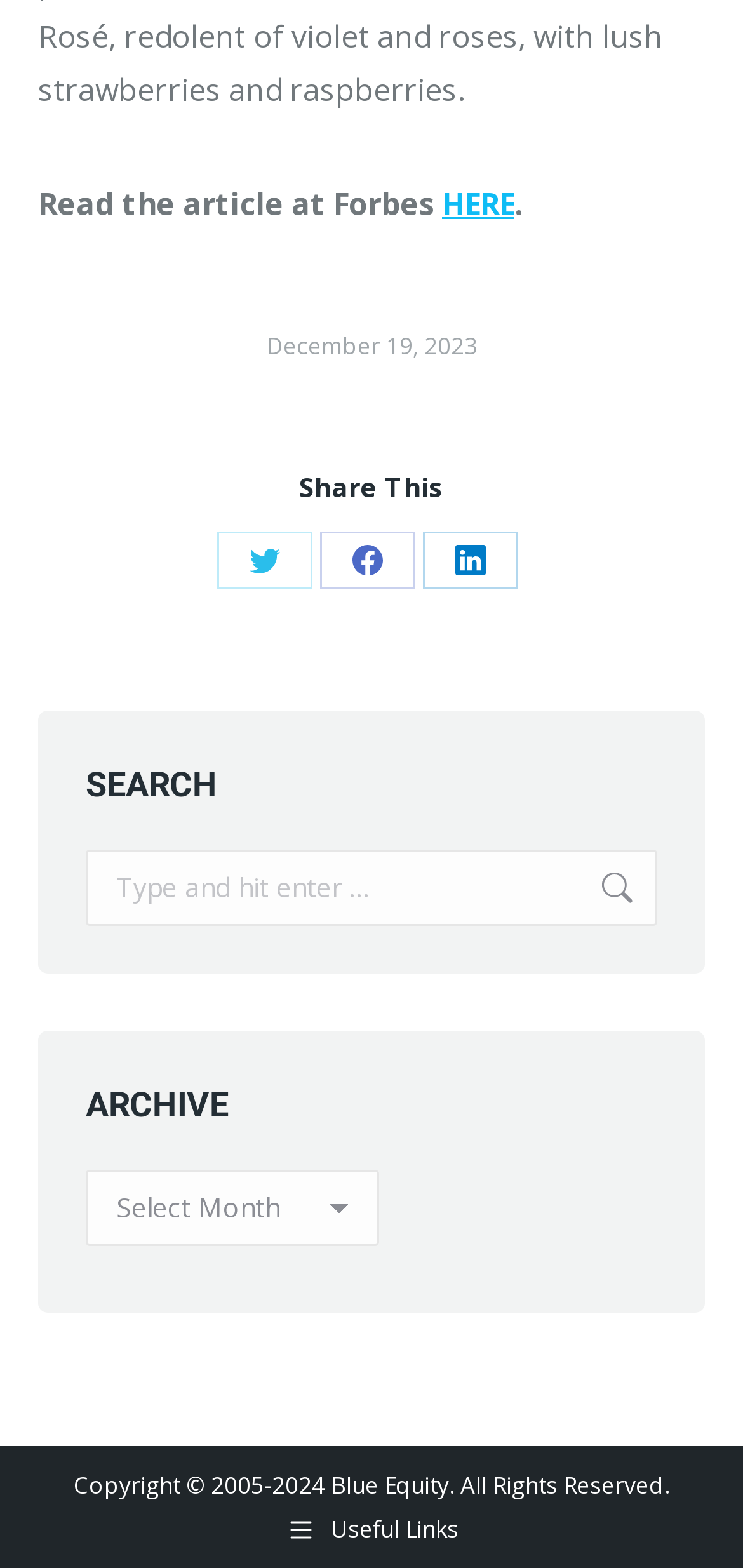What is the copyright year range?
Refer to the image and provide a one-word or short phrase answer.

2005-2024